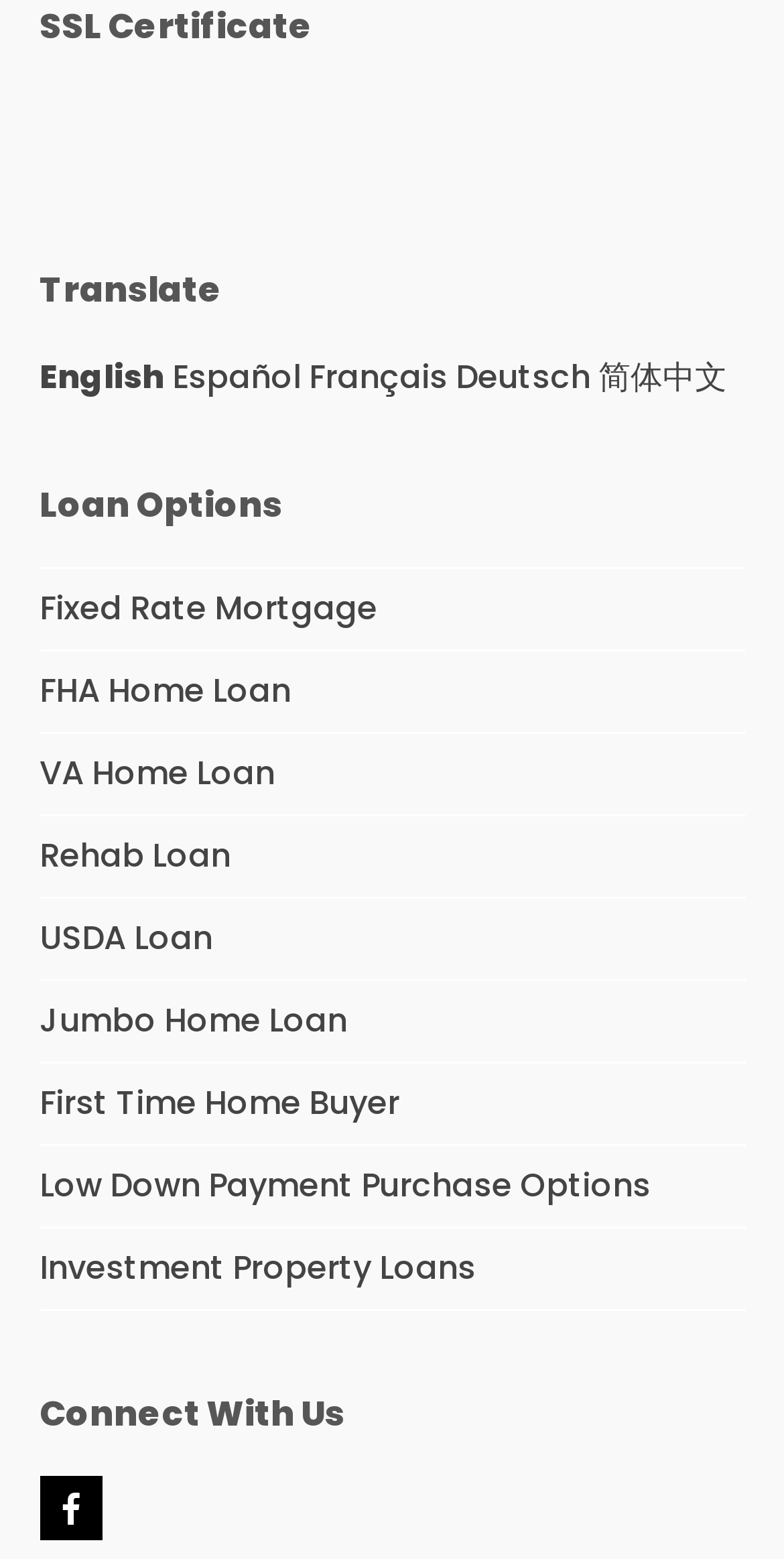What is the main topic of this webpage?
Using the visual information, reply with a single word or short phrase.

Loans